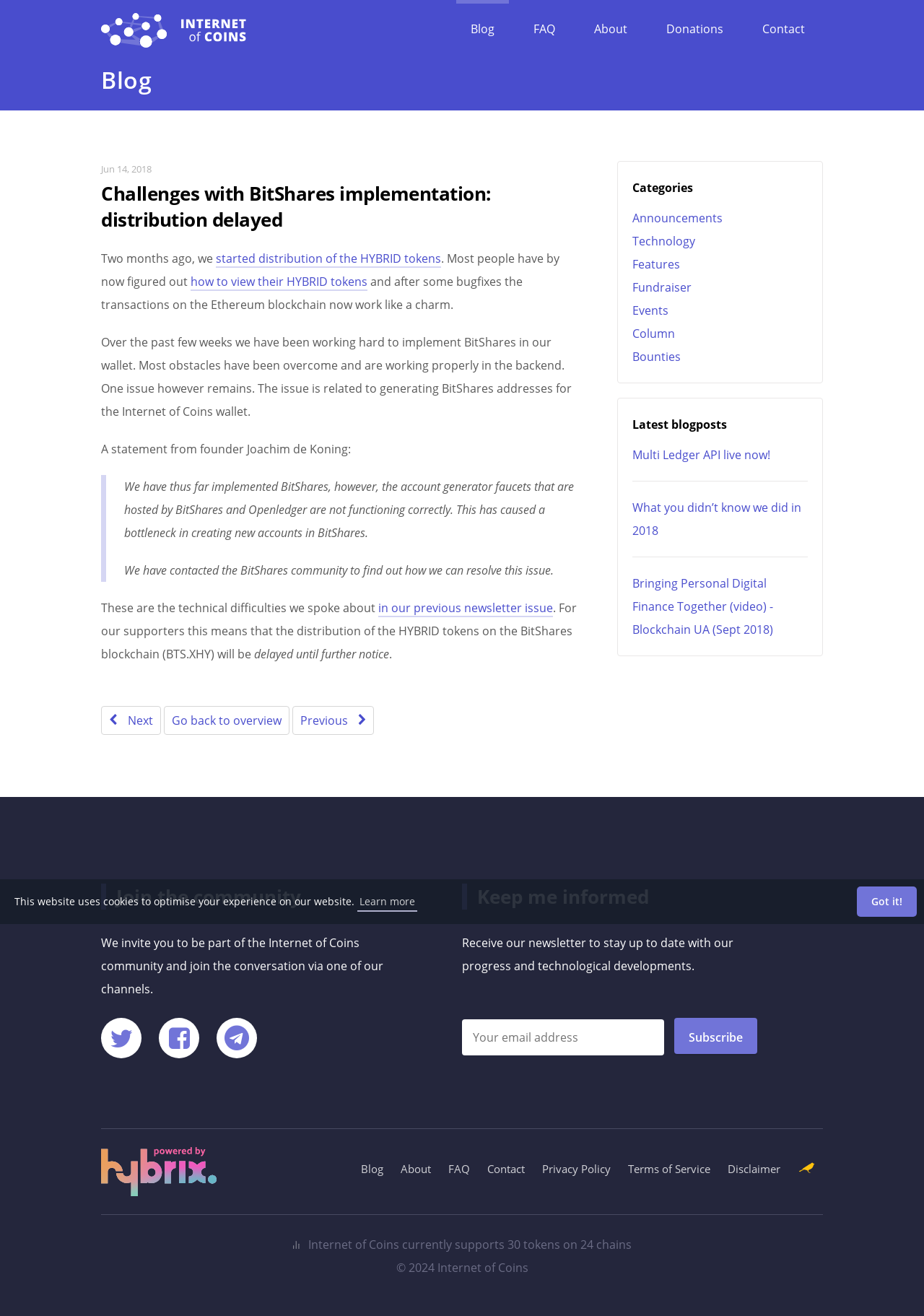What is the issue with generating BitShares addresses?
From the details in the image, answer the question comprehensively.

I determined the answer by reading the text 'The issue is related to generating BitShares addresses for the Internet of Coins wallet. A statement from founder Joachim de Koning: We have thus far implemented BitShares, however, the account generator faucets that are hosted by BitShares and Openledger are not functioning correctly.' which explains the issue with generating BitShares addresses.